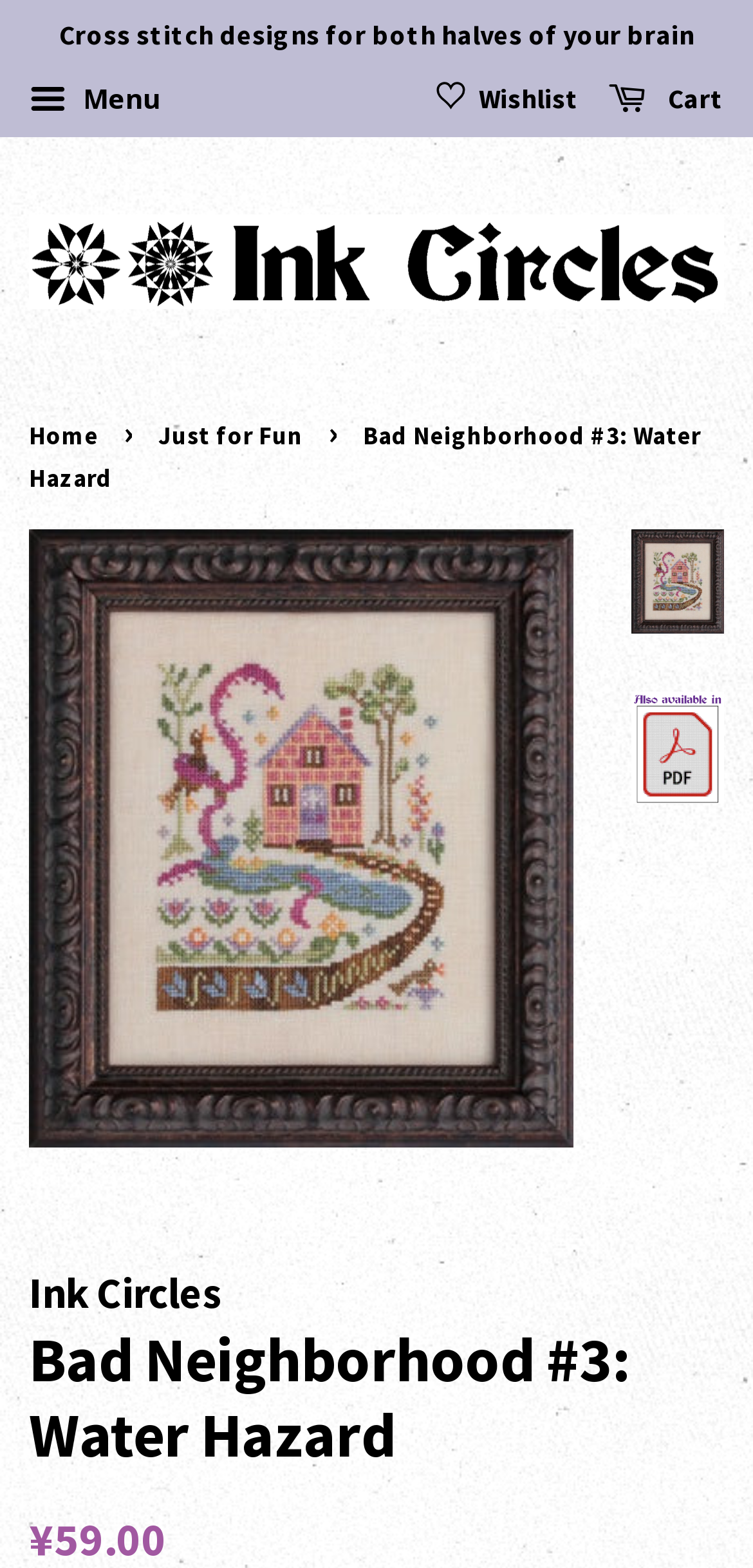From the element description: "alt="Bad Neighborhood #3: Water Hazard"", extract the bounding box coordinates of the UI element. The coordinates should be expressed as four float numbers between 0 and 1, in the order [left, top, right, bottom].

[0.838, 0.441, 0.962, 0.513]